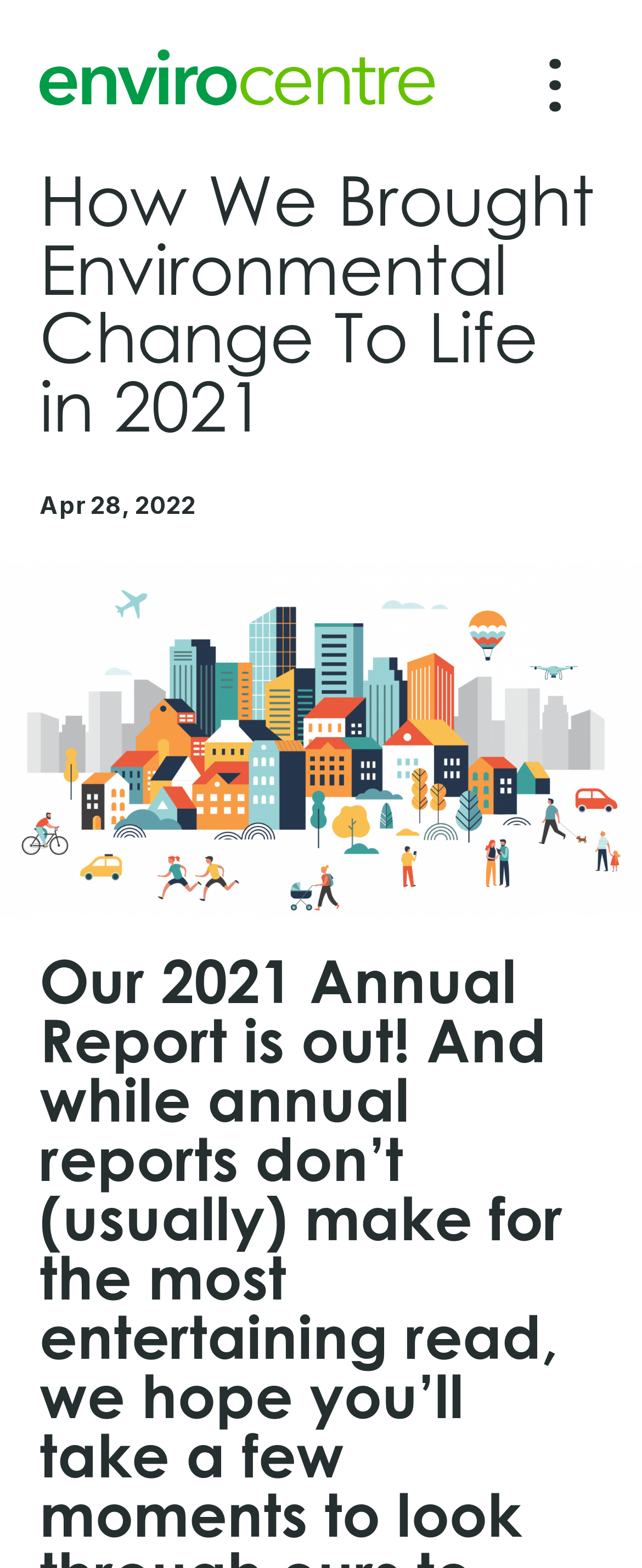Describe all the visual and textual components of the webpage comprehensively.

The webpage is about EnviroCentre's 2021 Annual Report. At the top left, there is a link to EnviroCentre, accompanied by an image with the same name, which is likely a logo. To the right of the logo, there is a button. Below the logo and button, the main heading "How We Brought Environmental Change To Life in 2021" is prominently displayed. 

Underneath the heading, there is a timestamp indicating that the report was published on April 28, 2022. Below this timestamp, a large figure or image takes up most of the remaining space on the page, likely showcasing the report's content or highlighting the organization's achievements.